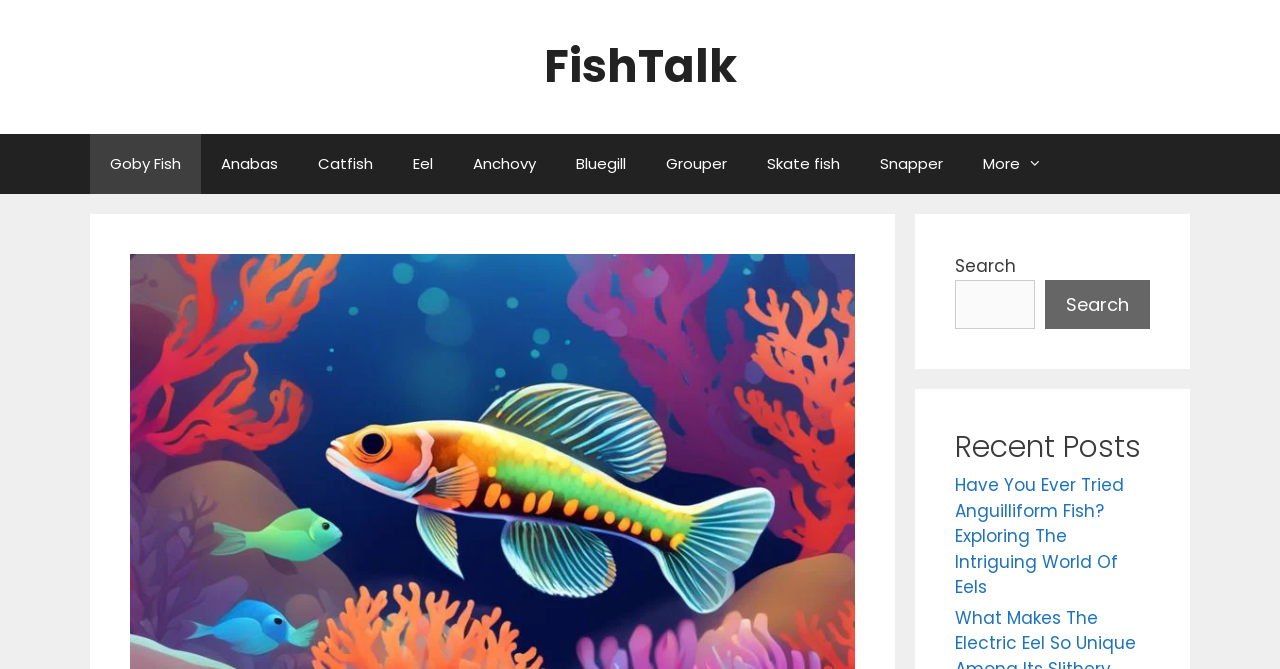Given the description of a UI element: "parent_node: Search name="s"", identify the bounding box coordinates of the matching element in the webpage screenshot.

[0.746, 0.418, 0.809, 0.491]